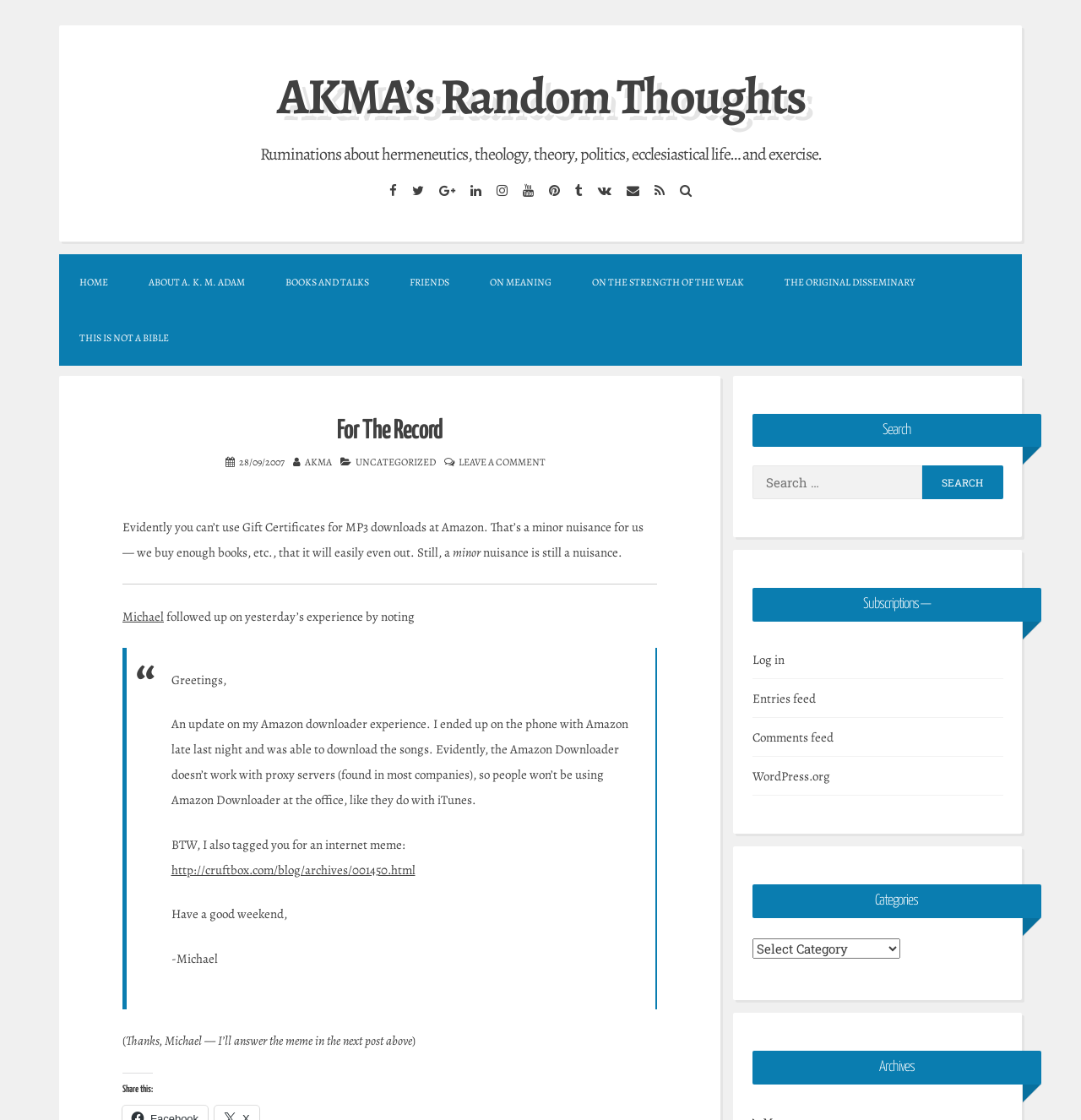Find the bounding box coordinates for the area you need to click to carry out the instruction: "Search for something". The coordinates should be four float numbers between 0 and 1, indicated as [left, top, right, bottom].

[0.696, 0.416, 0.853, 0.446]